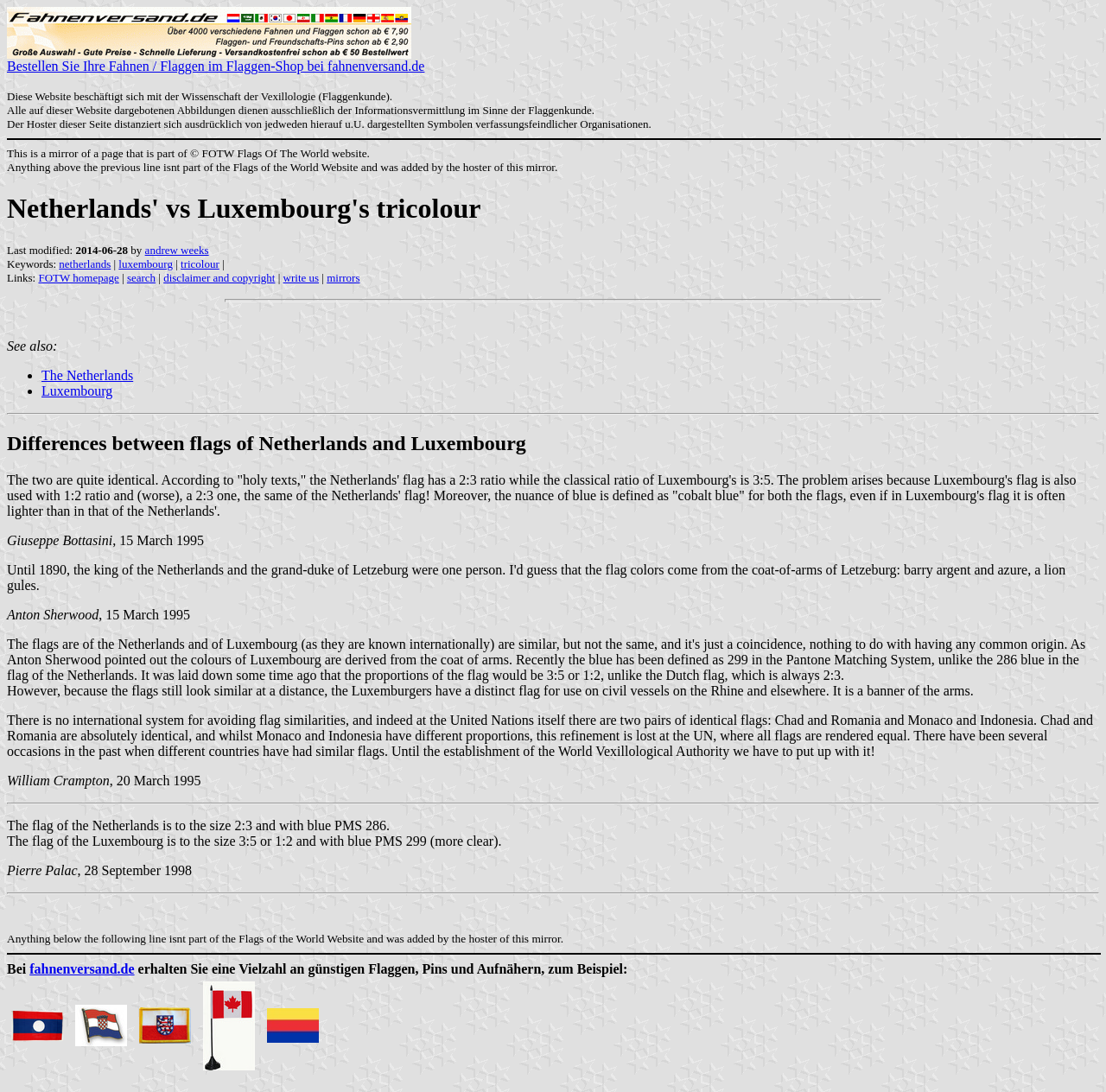Specify the bounding box coordinates of the area to click in order to execute this command: 'Read about the differences between flags of Netherlands and Luxembourg'. The coordinates should consist of four float numbers ranging from 0 to 1, and should be formatted as [left, top, right, bottom].

[0.006, 0.395, 0.994, 0.417]